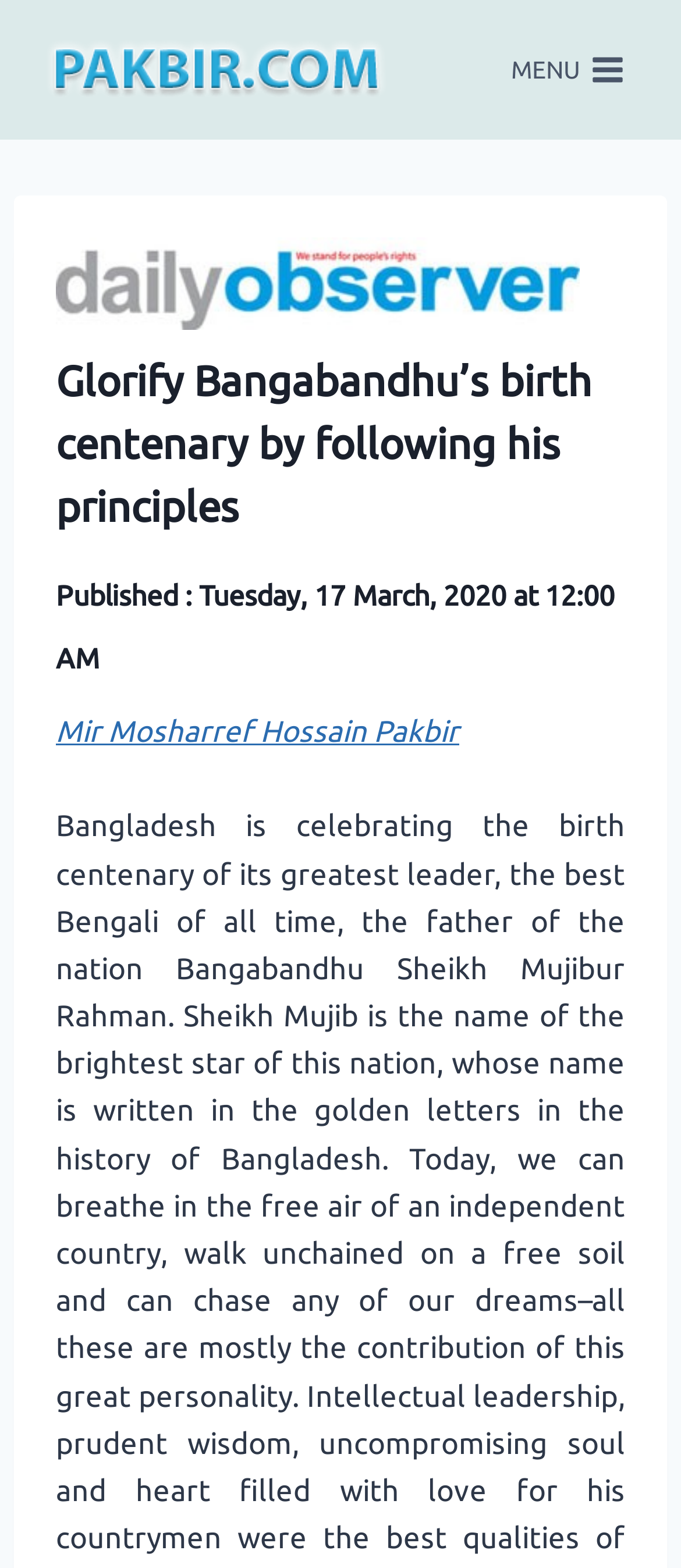Identify the bounding box for the described UI element. Provide the coordinates in (top-left x, top-left y, bottom-right x, bottom-right y) format with values ranging from 0 to 1: MENU Toggle Menu

[0.729, 0.026, 0.938, 0.063]